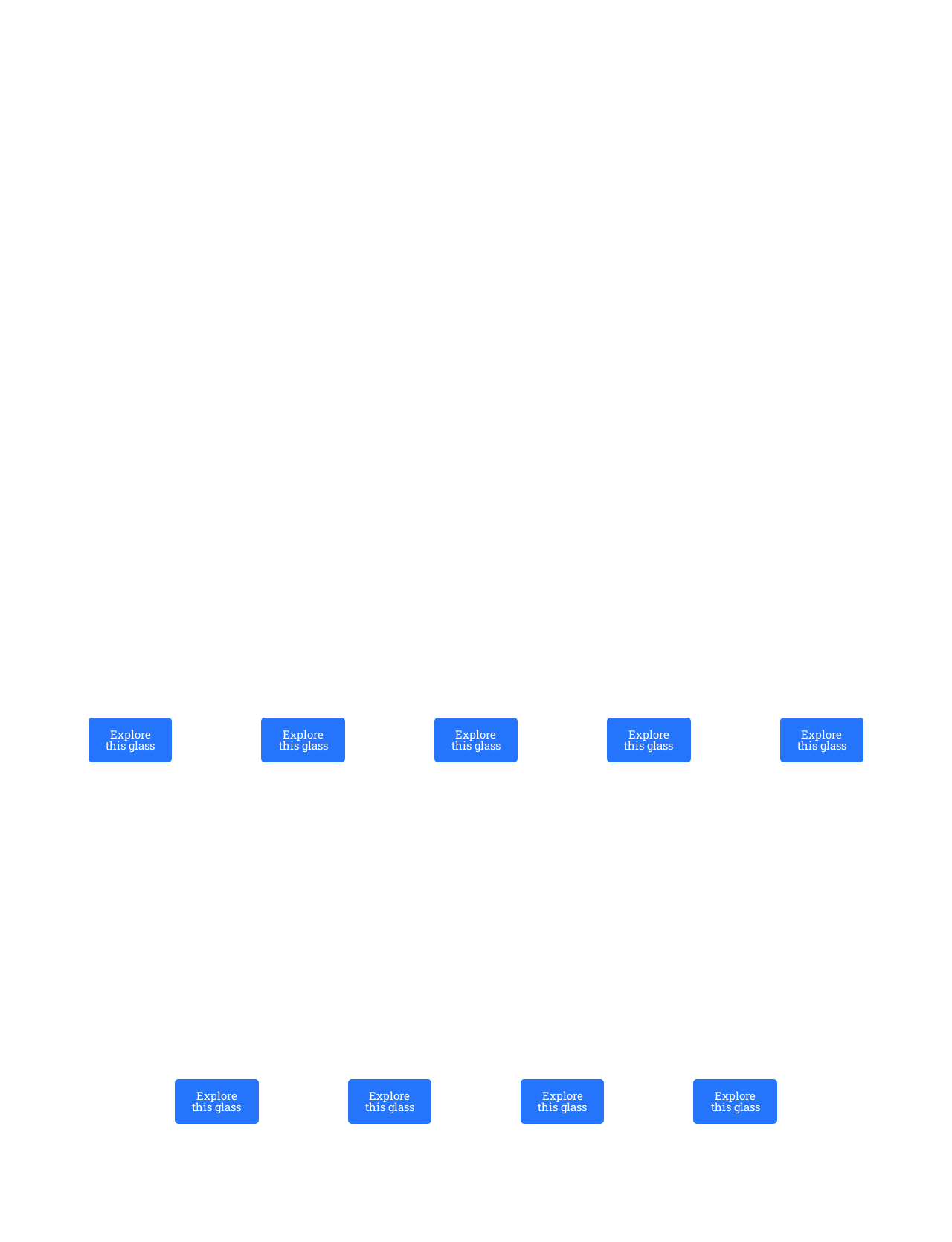Give a succinct answer to this question in a single word or phrase: 
What types of glass are listed?

Monolithic, Tempered, Laminated, etc.